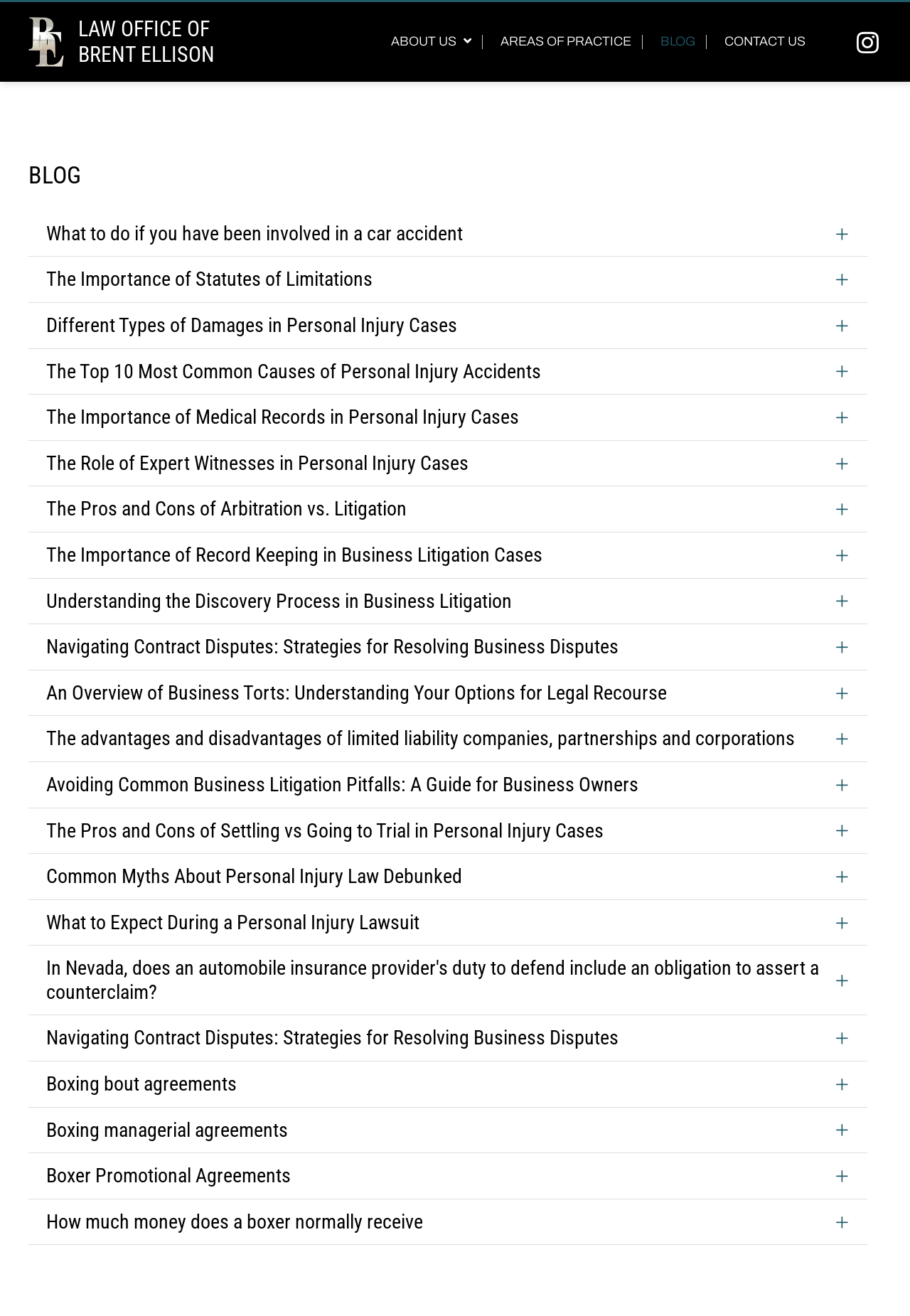Please determine the bounding box coordinates of the clickable area required to carry out the following instruction: "Select the 'What to do if you have been involved in a car accident' tab". The coordinates must be four float numbers between 0 and 1, represented as [left, top, right, bottom].

[0.031, 0.16, 0.953, 0.195]